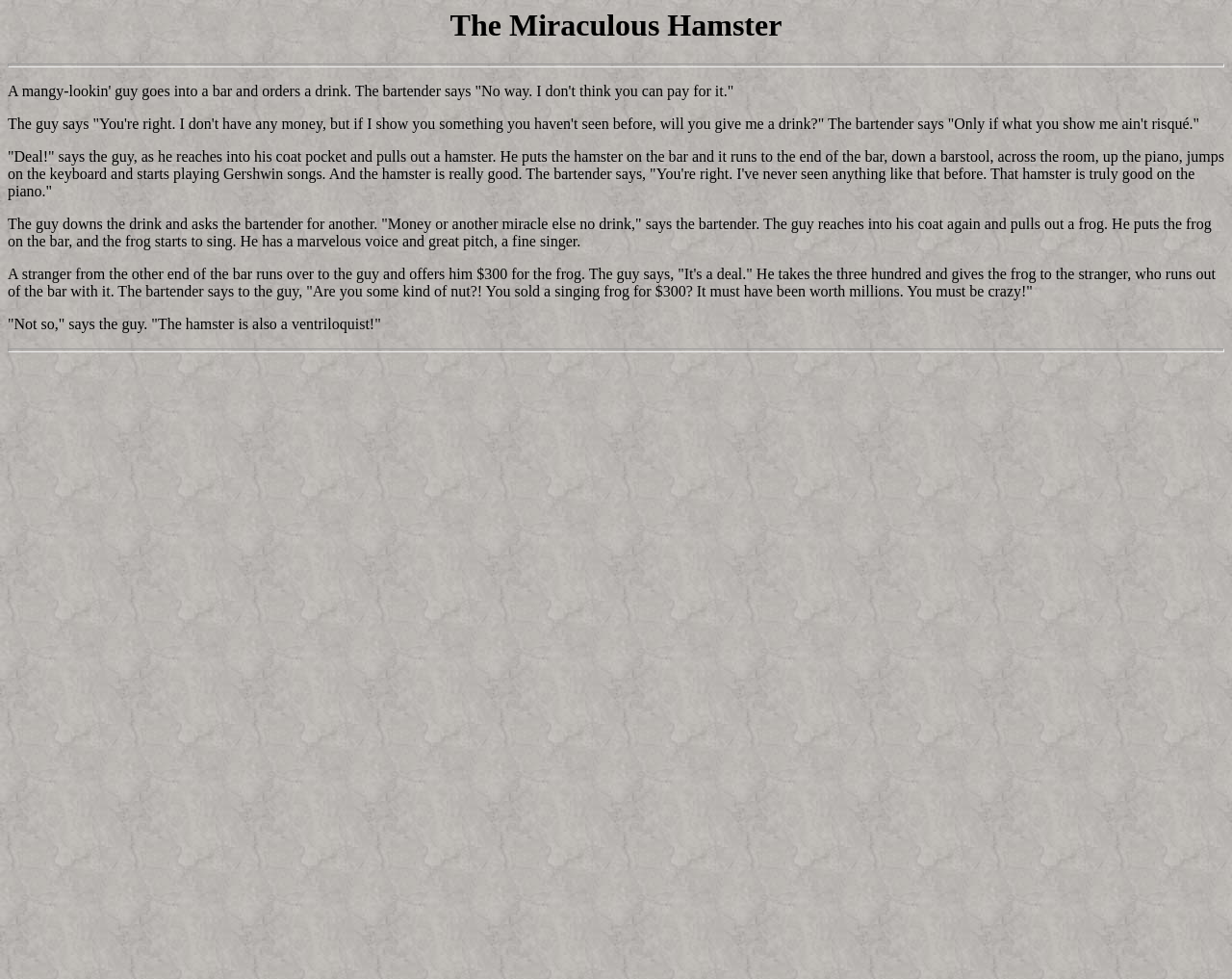Generate the title text from the webpage.

The Miraculous Hamster